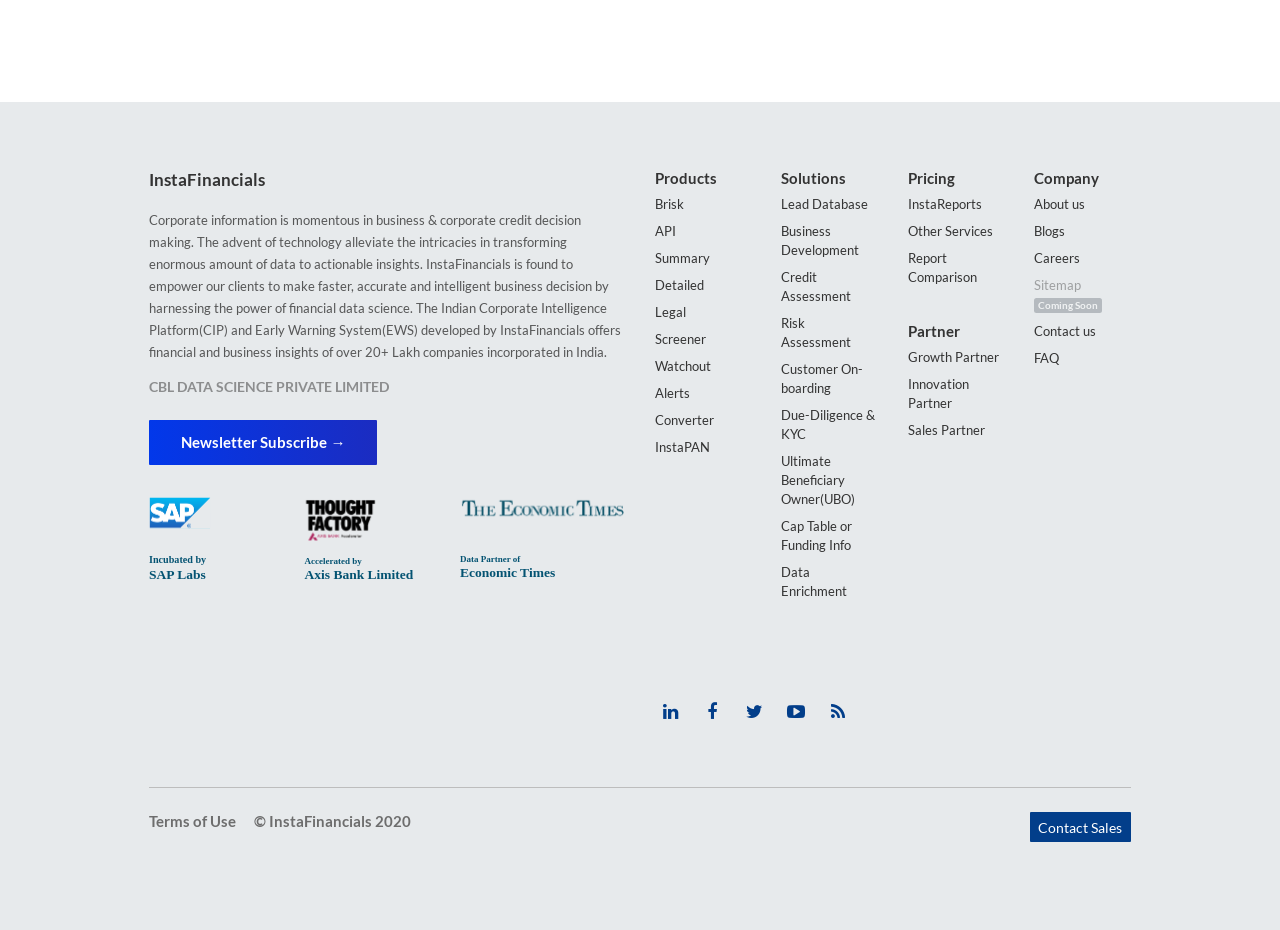How many links are there under the 'Products' heading?
Refer to the image and respond with a one-word or short-phrase answer.

11